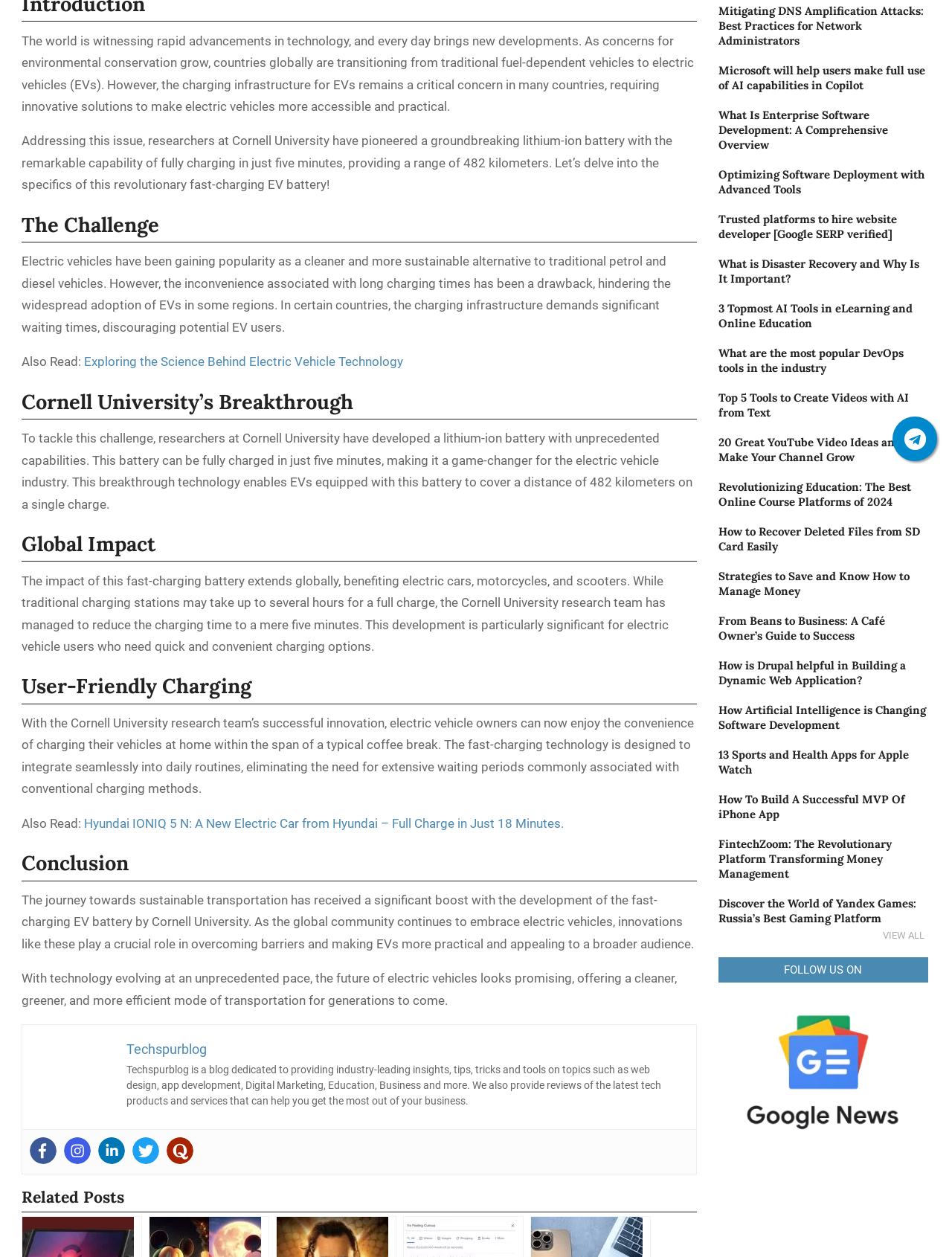Extract the bounding box for the UI element that matches this description: "Techspurblog".

[0.133, 0.828, 0.217, 0.841]